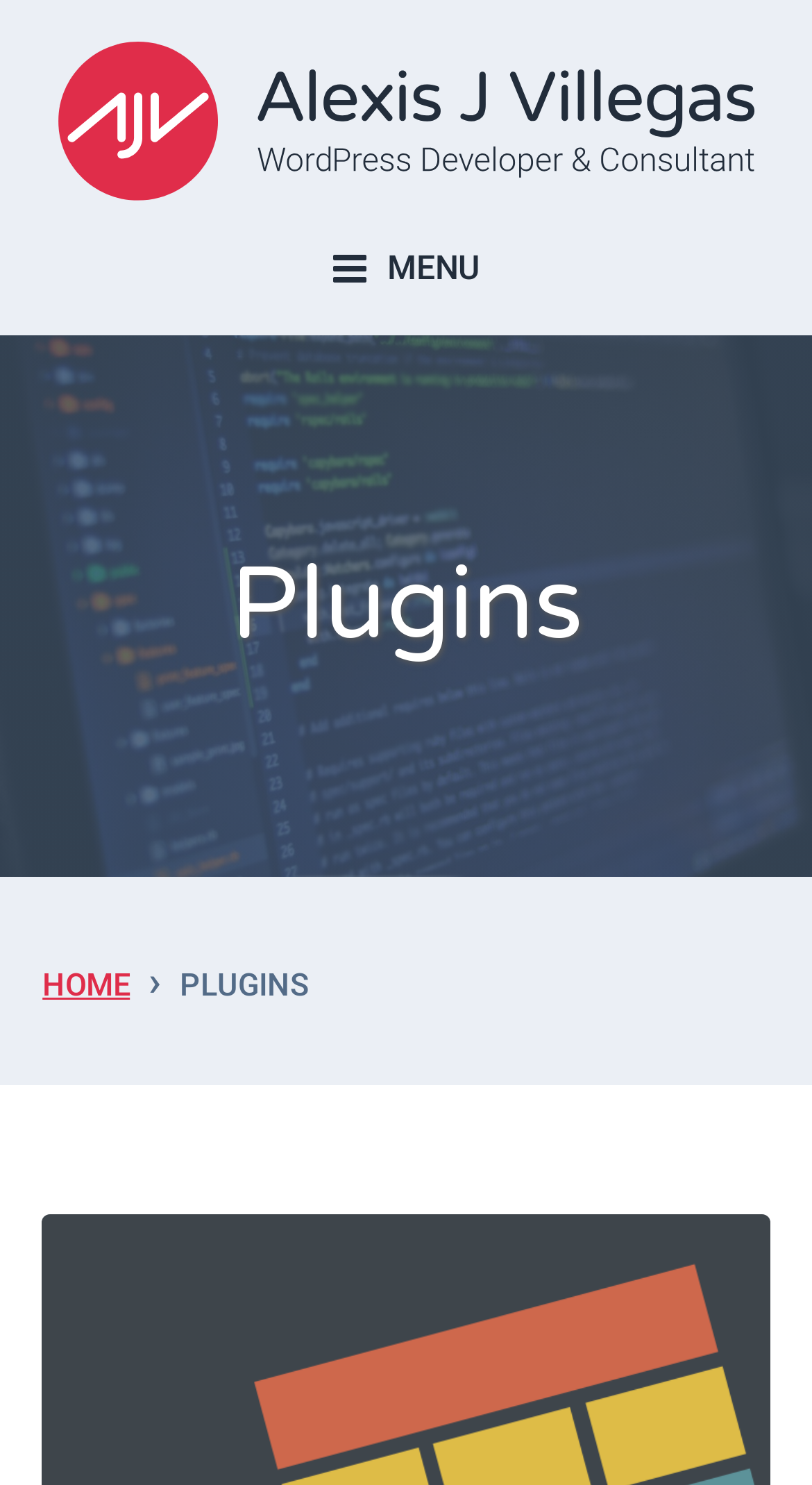Using the description: "Menu", determine the UI element's bounding box coordinates. Ensure the coordinates are in the format of four float numbers between 0 and 1, i.e., [left, top, right, bottom].

[0.052, 0.151, 0.948, 0.212]